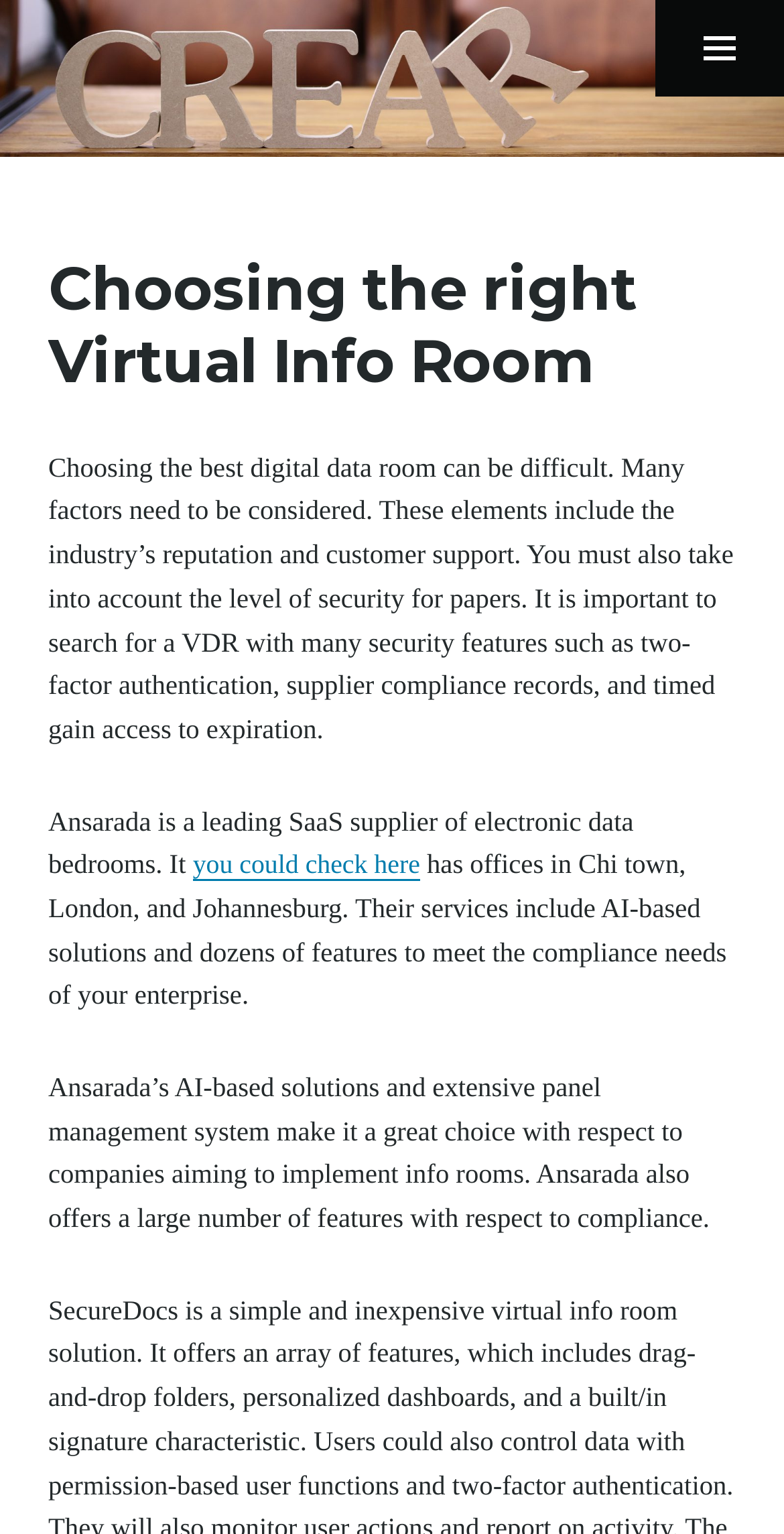Refer to the image and provide a thorough answer to this question:
What is the industry mentioned in the webpage?

The webpage is about choosing the right Virtual Info Room, and it discusses the factors to consider when selecting a digital data room, including the industry's reputation and customer support.